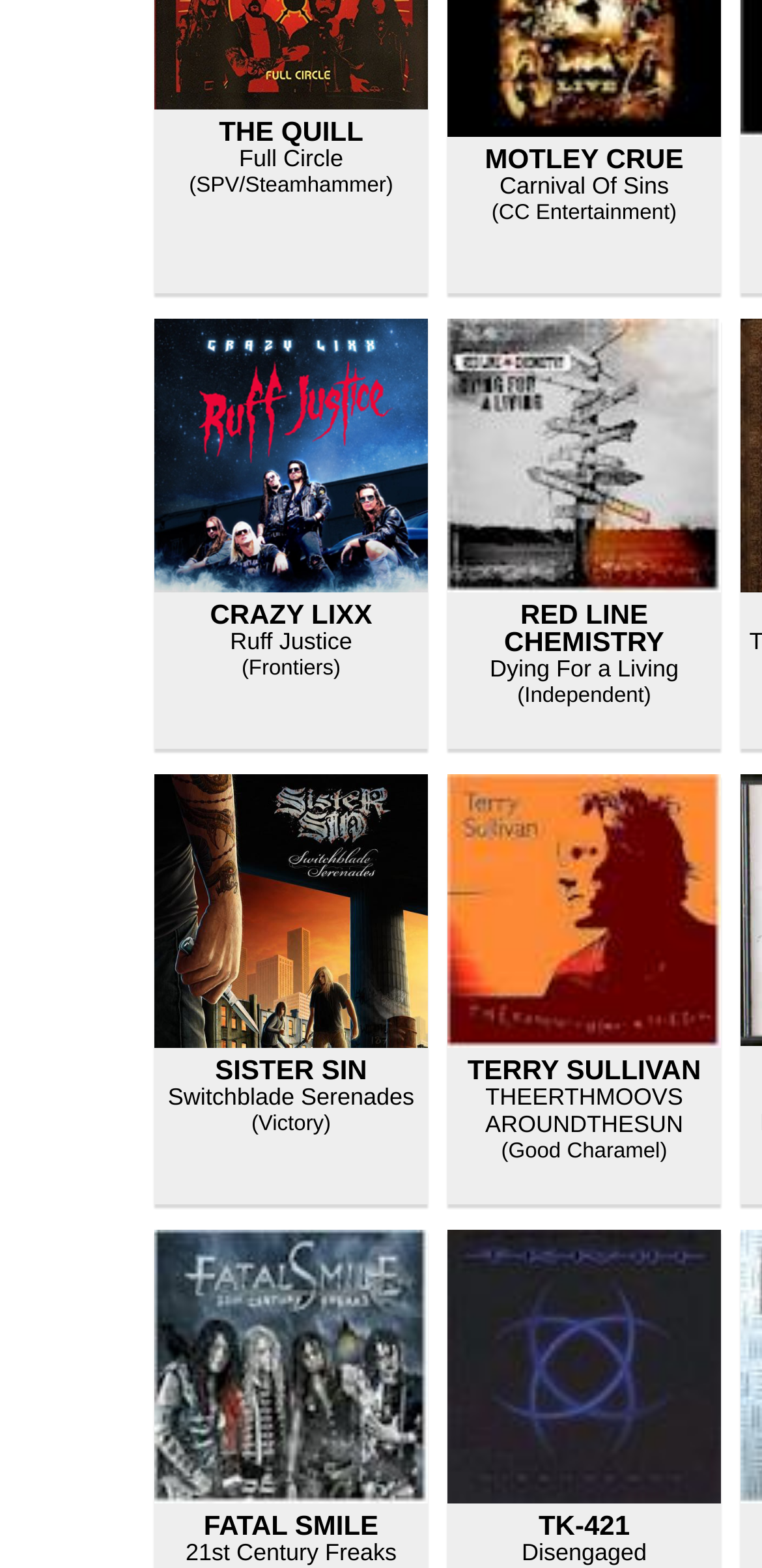How many bands are listed on the webpage?
Please answer the question with a single word or phrase, referencing the image.

9